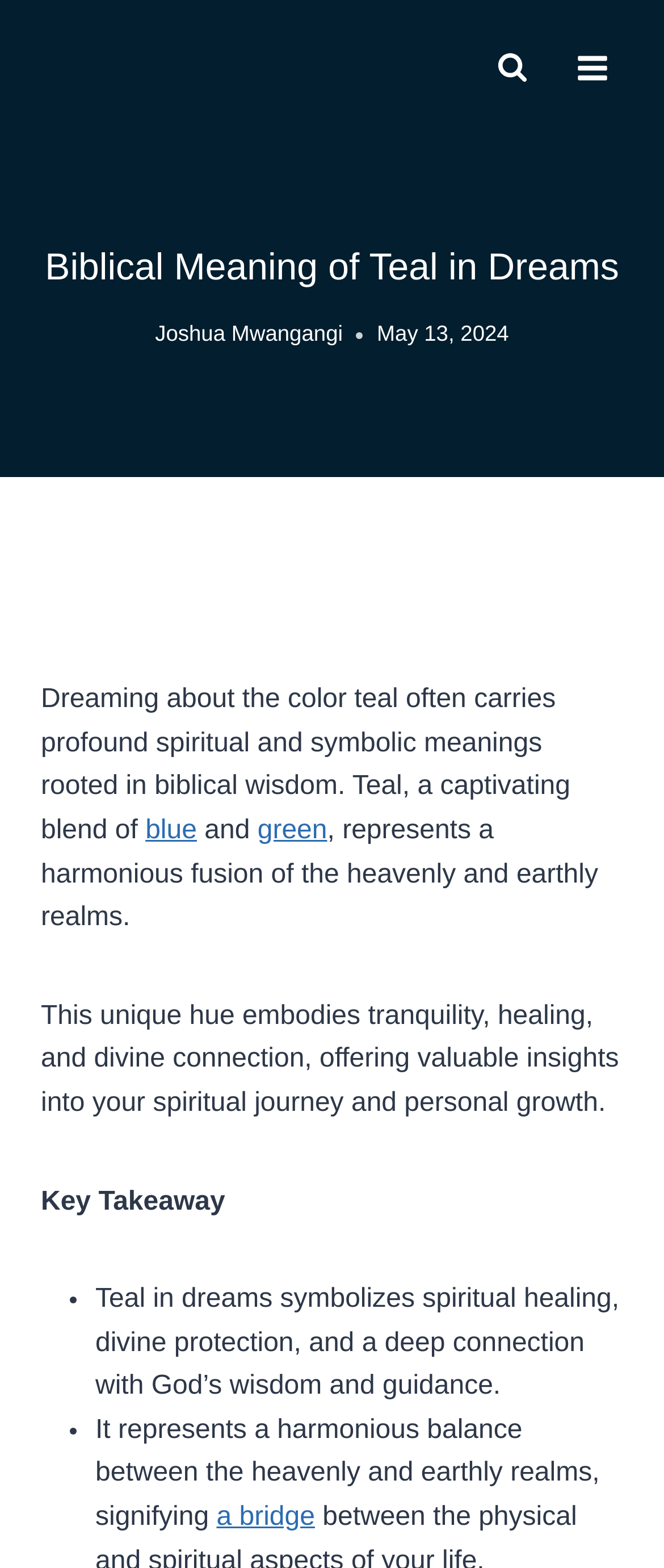What color is teal a blend of?
Using the screenshot, give a one-word or short phrase answer.

blue and green